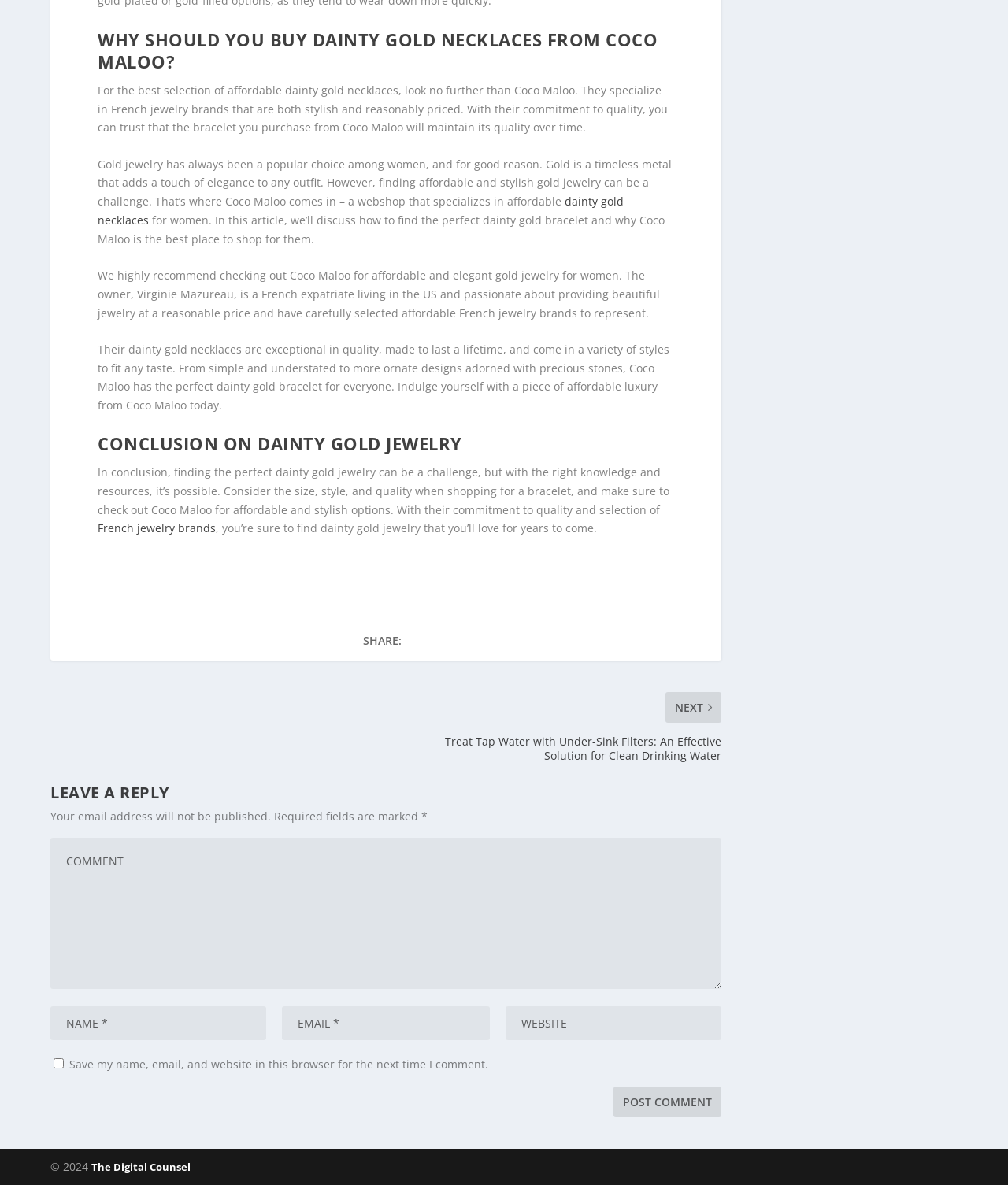Provide a brief response in the form of a single word or phrase:
What is the copyright year of the webpage?

2024